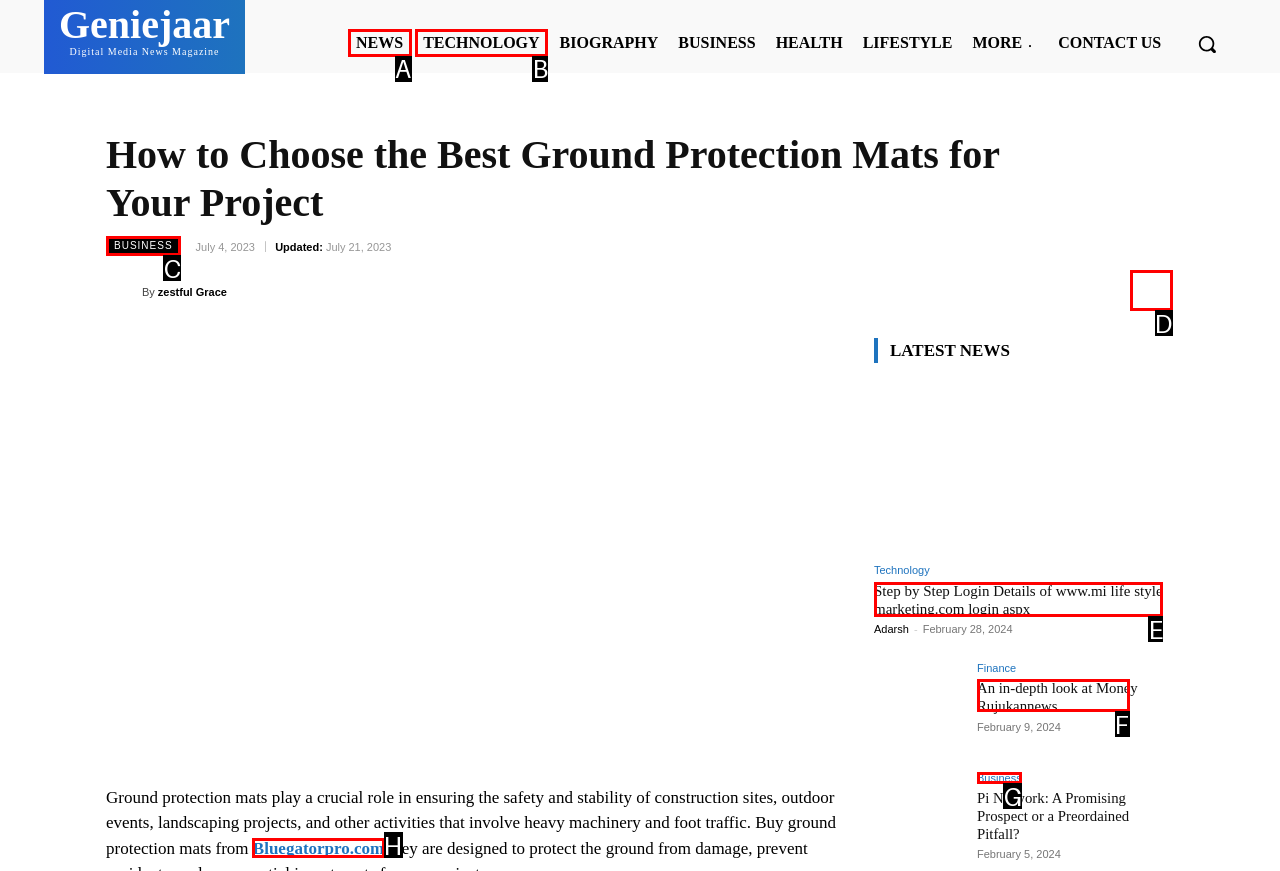Tell me which one HTML element best matches the description: Business
Answer with the option's letter from the given choices directly.

C